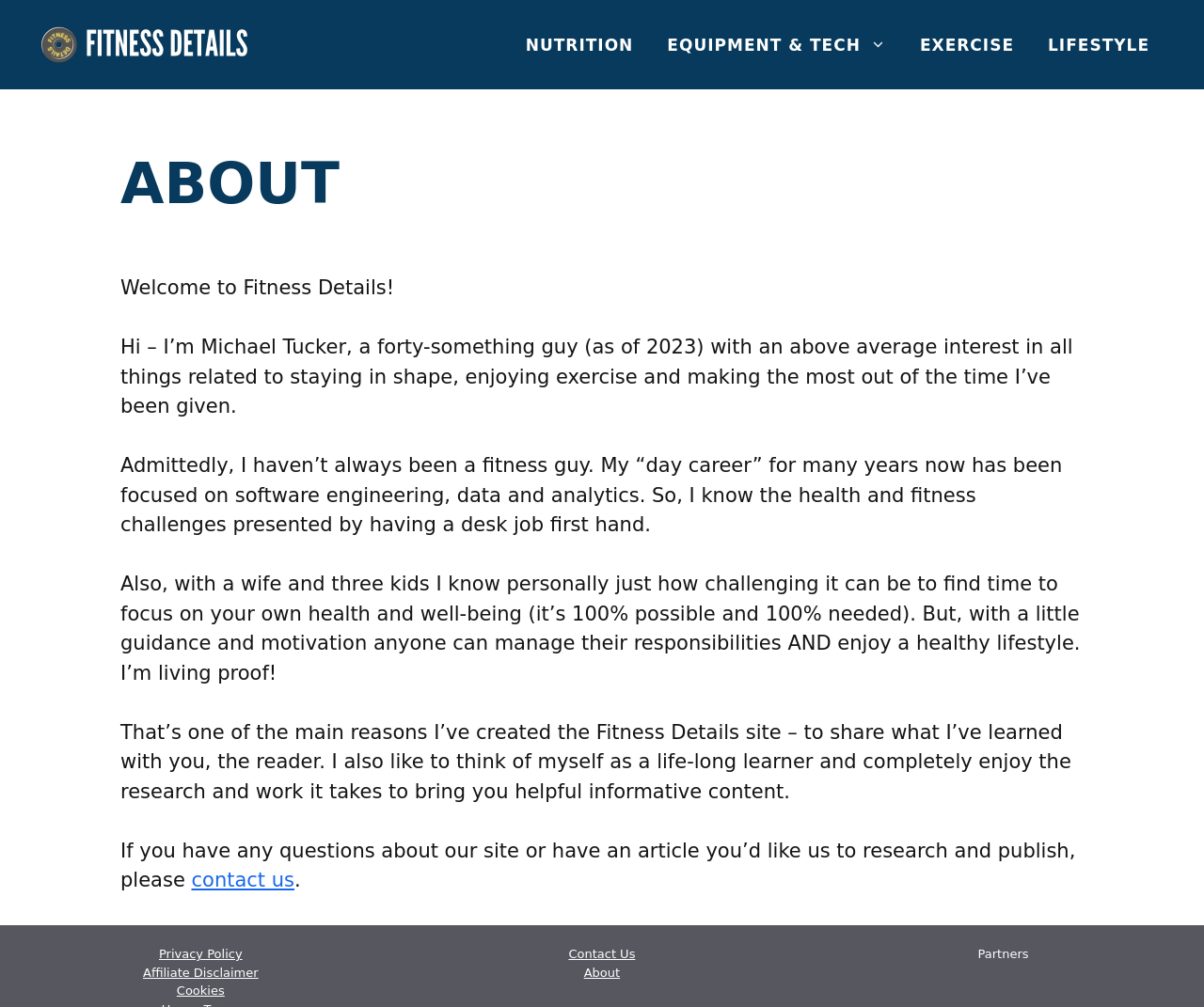Locate the bounding box coordinates of the UI element described by: "Privacy Policy". The bounding box coordinates should consist of four float numbers between 0 and 1, i.e., [left, top, right, bottom].

[0.132, 0.941, 0.201, 0.955]